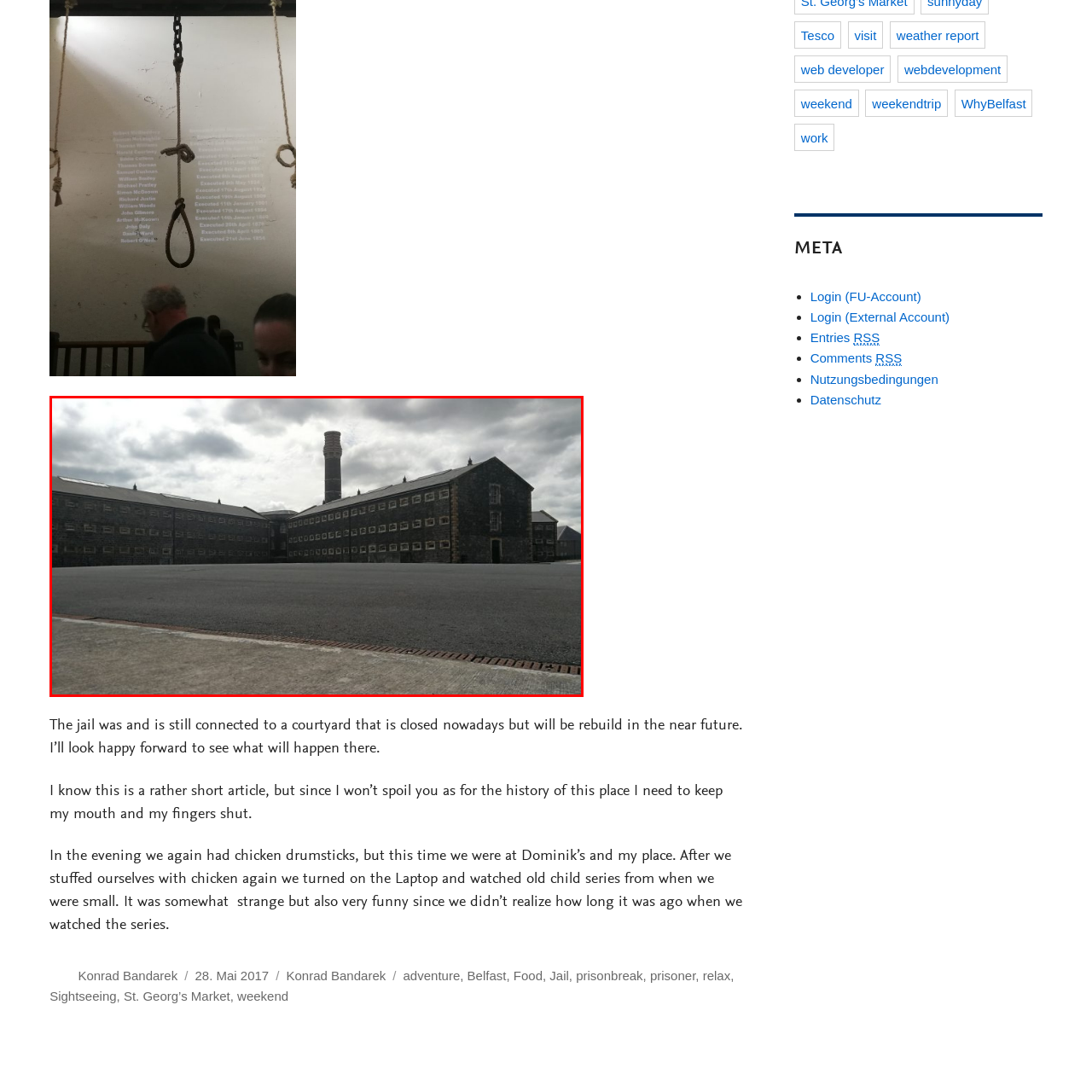What is the color of the stone used in the jail's construction?
Carefully examine the content inside the red bounding box and give a detailed response based on what you observe.

The caption describes the jail as a large, imposing structure made of dark stone, indicating that the stone used in its construction is of a dark color.